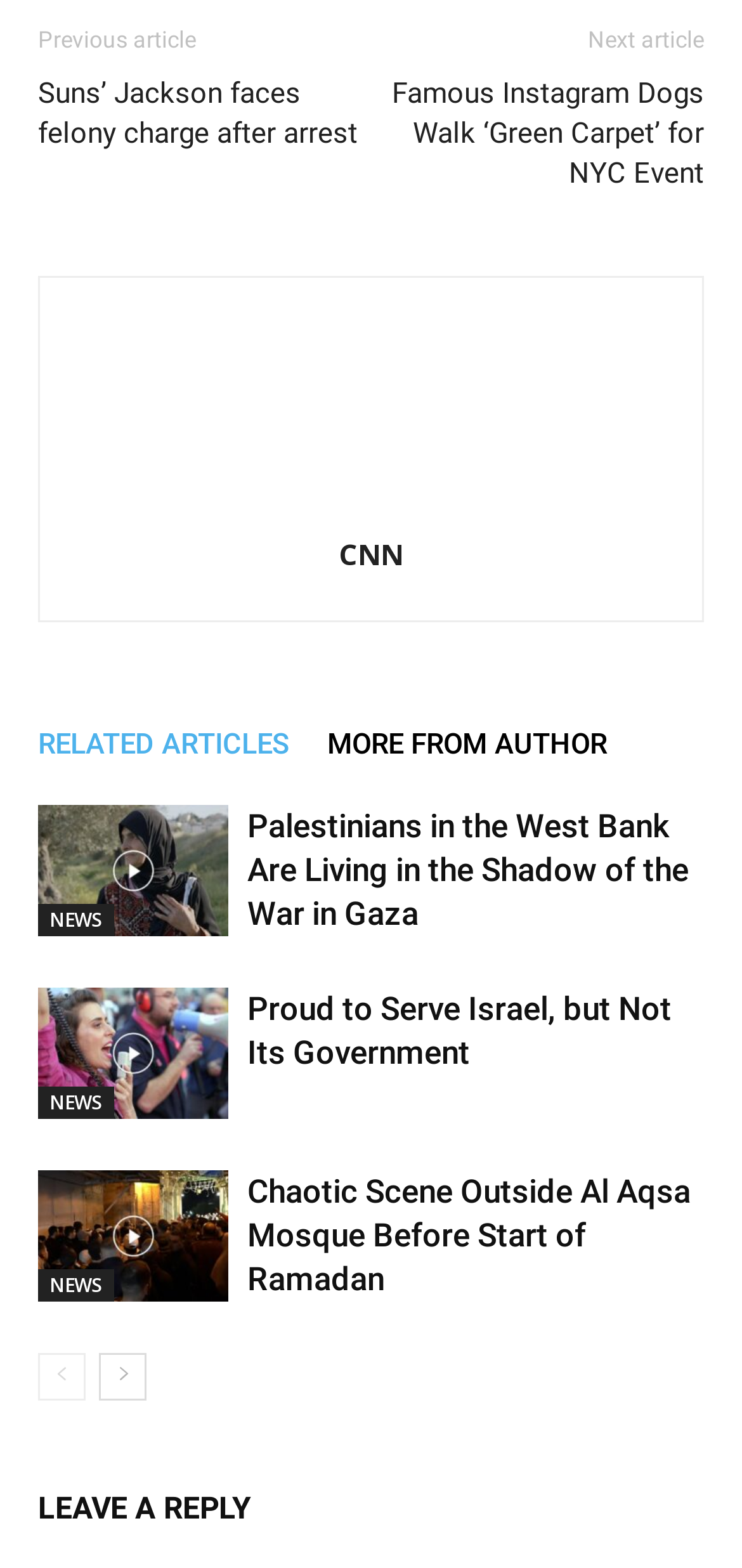Based on what you see in the screenshot, provide a thorough answer to this question: What is the title of the first article?

I found the title of the first article by looking at the heading element with the text 'Palestinians in the West Bank Are Living in the Shadow of the War in Gaza' which is located at the top of the webpage.